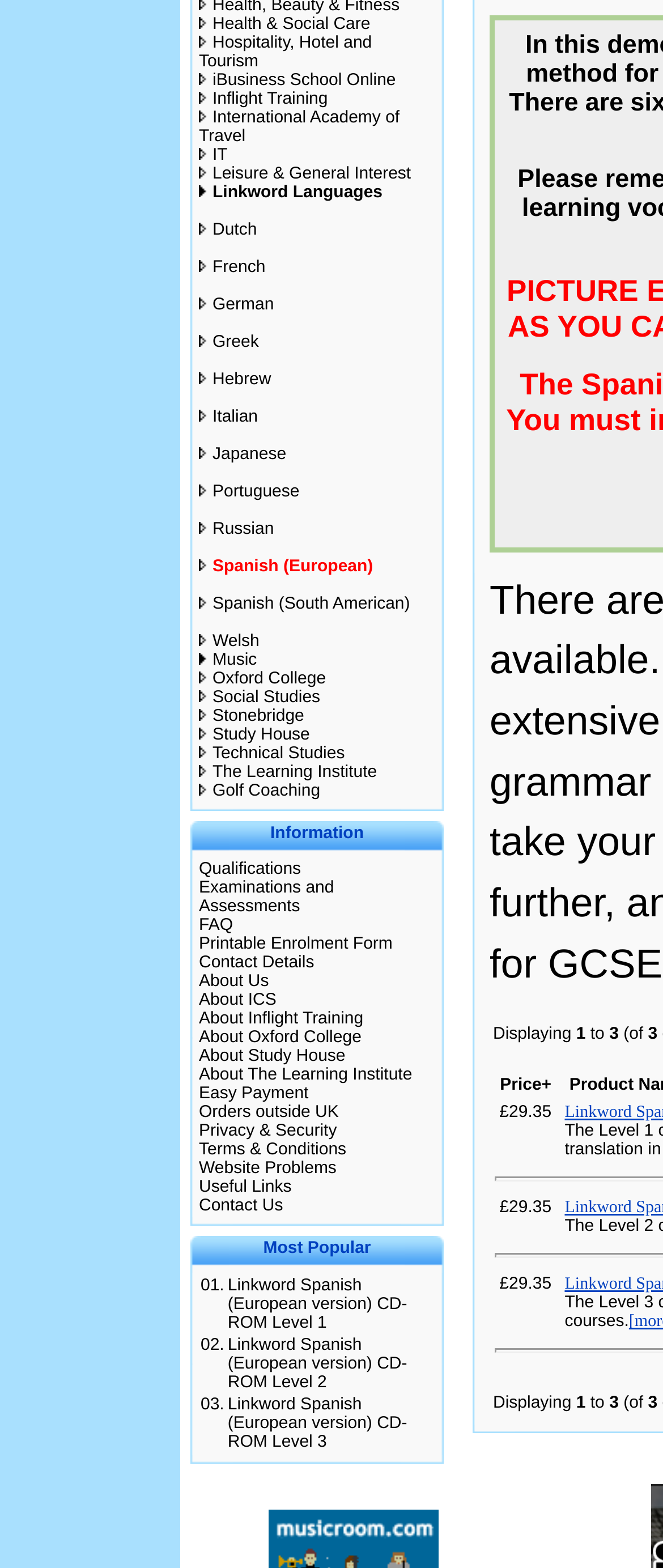For the element described, predict the bounding box coordinates as (top-left x, top-left y, bottom-right x, bottom-right y). All values should be between 0 and 1. Element description: Privacy & Security

[0.3, 0.716, 0.508, 0.728]